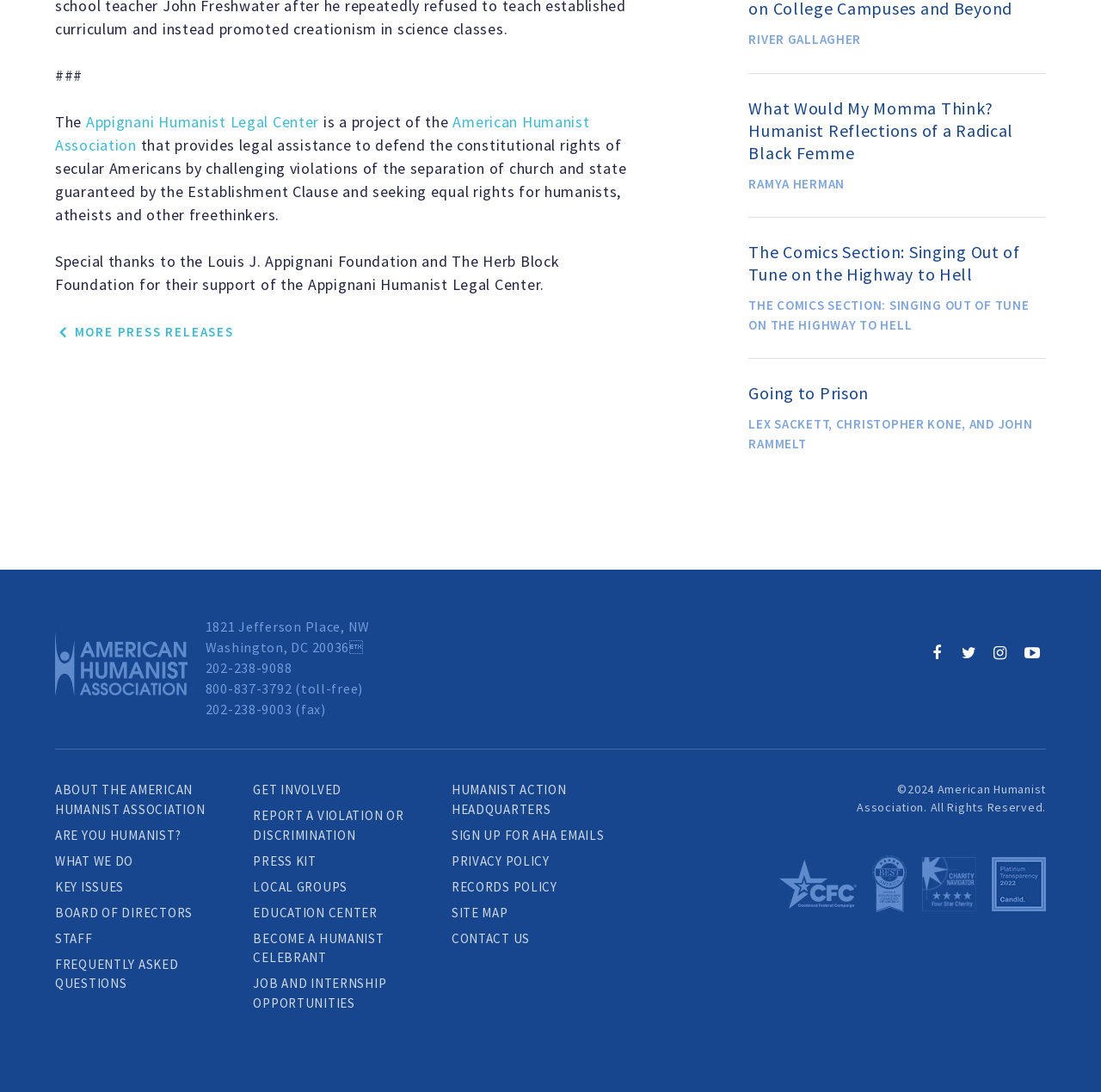Given the element description: "202-238-9088", predict the bounding box coordinates of the UI element it refers to, using four float numbers between 0 and 1, i.e., [left, top, right, bottom].

[0.187, 0.604, 0.265, 0.619]